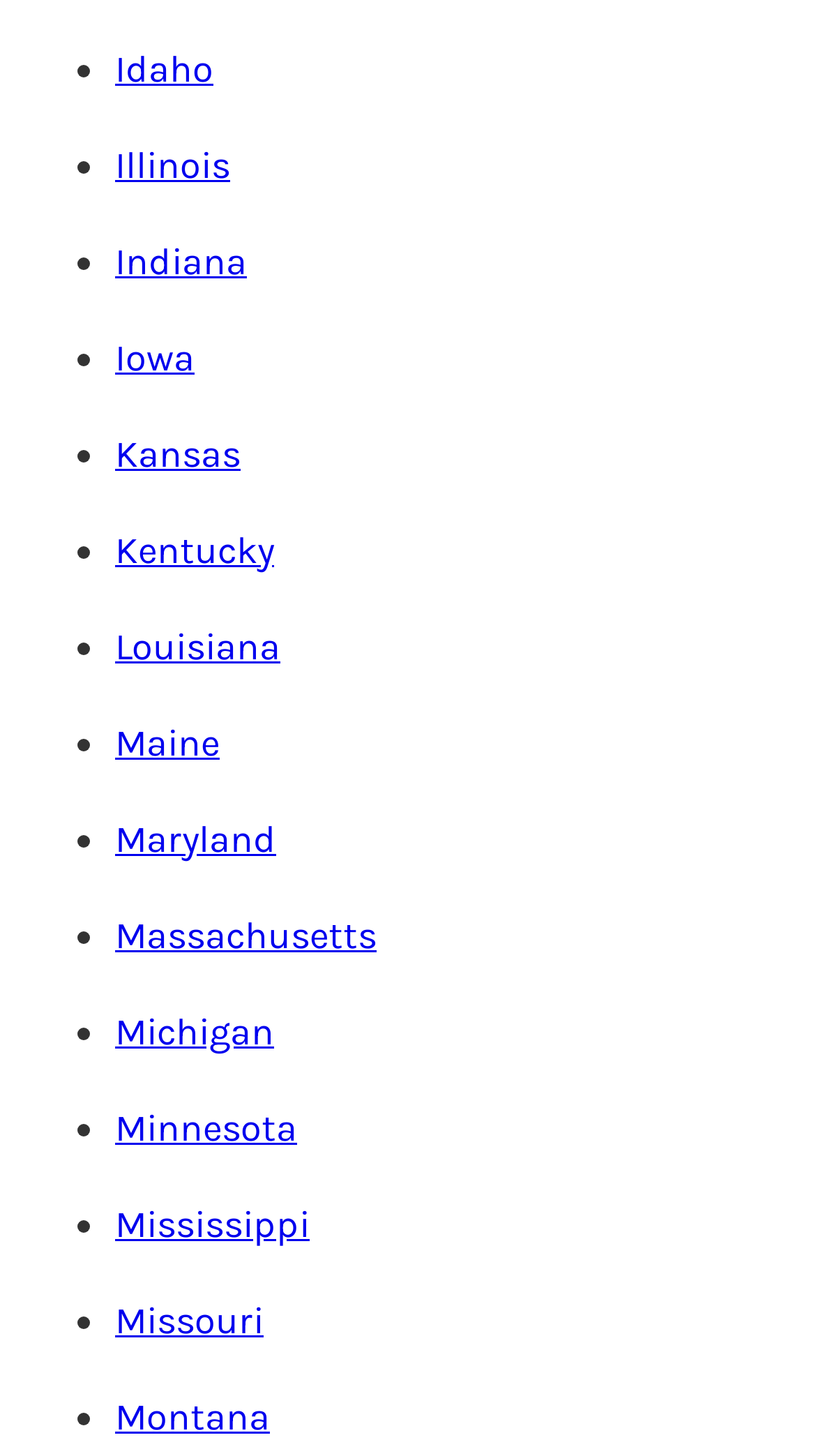How many states are listed?
Using the screenshot, give a one-word or short phrase answer.

25